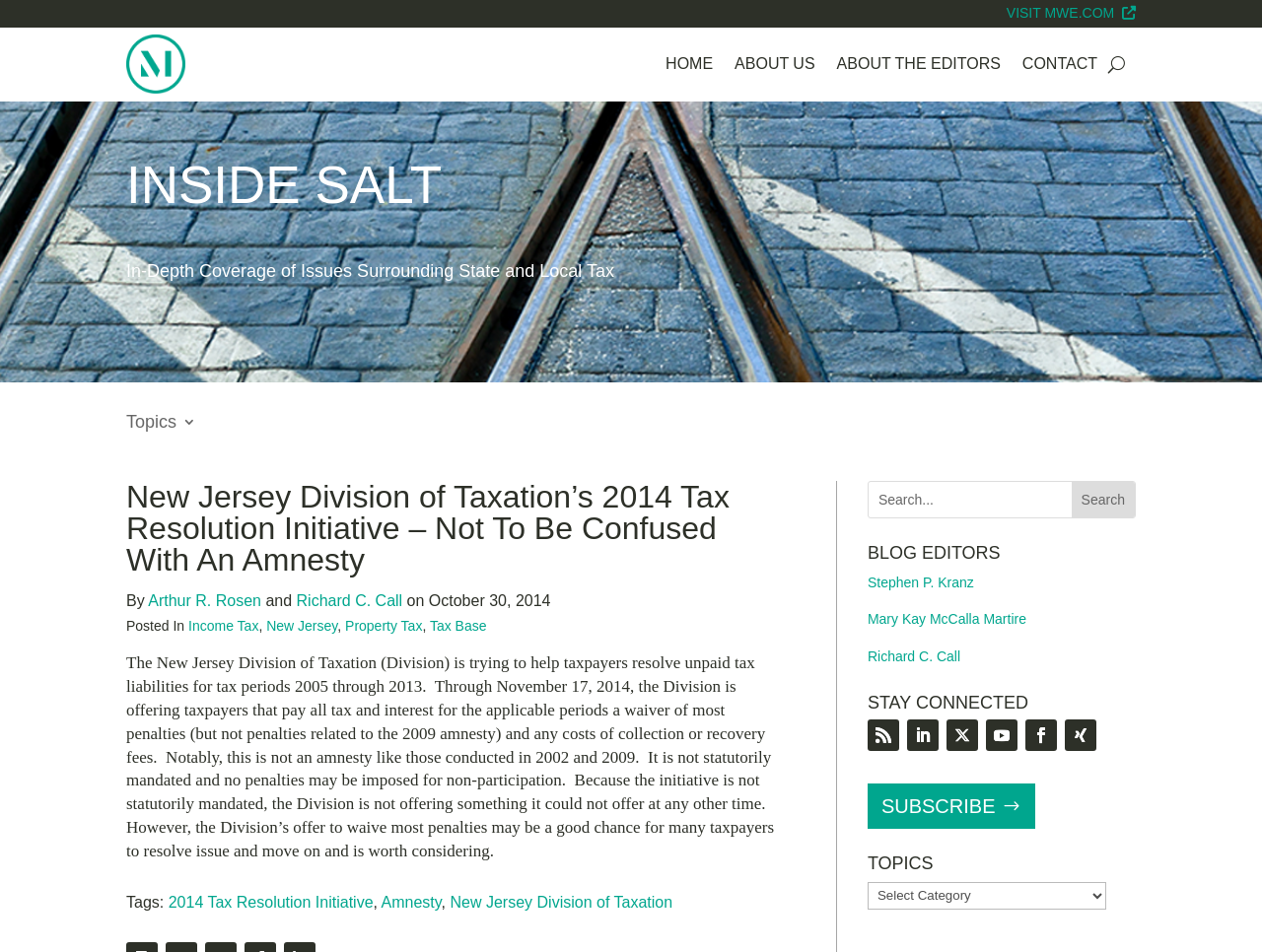What is the benefit of participating in the initiative?
By examining the image, provide a one-word or phrase answer.

Waiver of most penalties